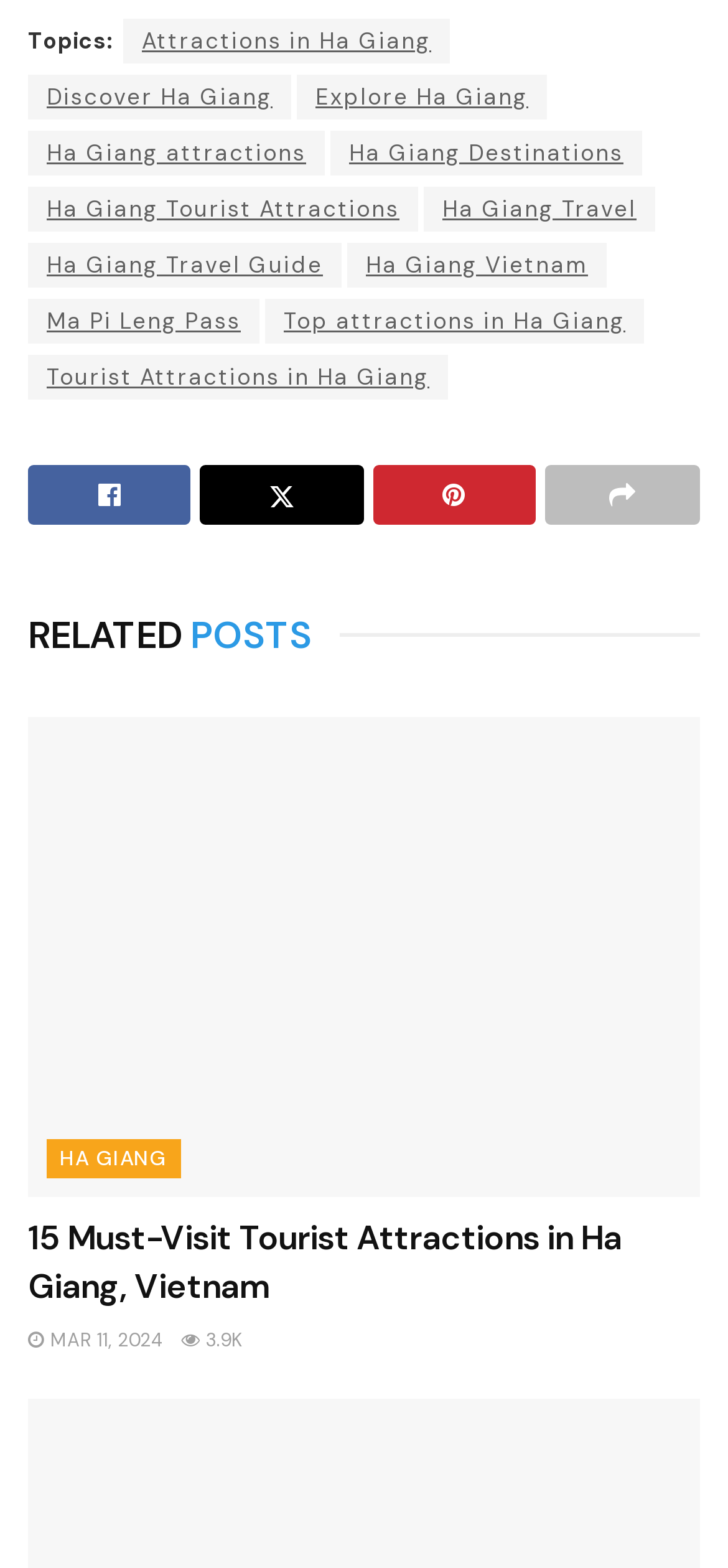What is the rating of the second article in the RELATED POSTS section?
Answer the question with a single word or phrase by looking at the picture.

3.9K